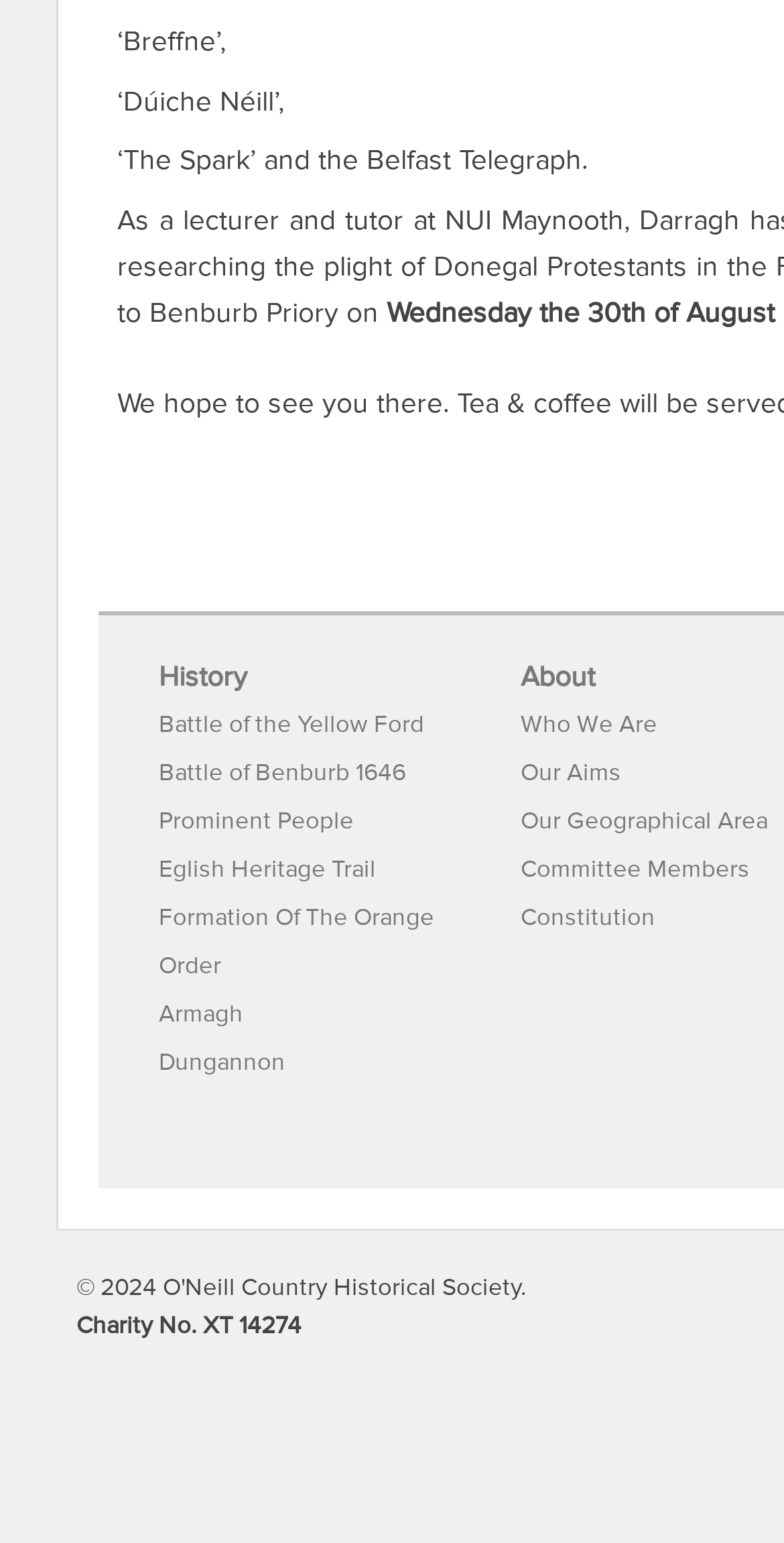Find the coordinates for the bounding box of the element with this description: "𐌢".

None